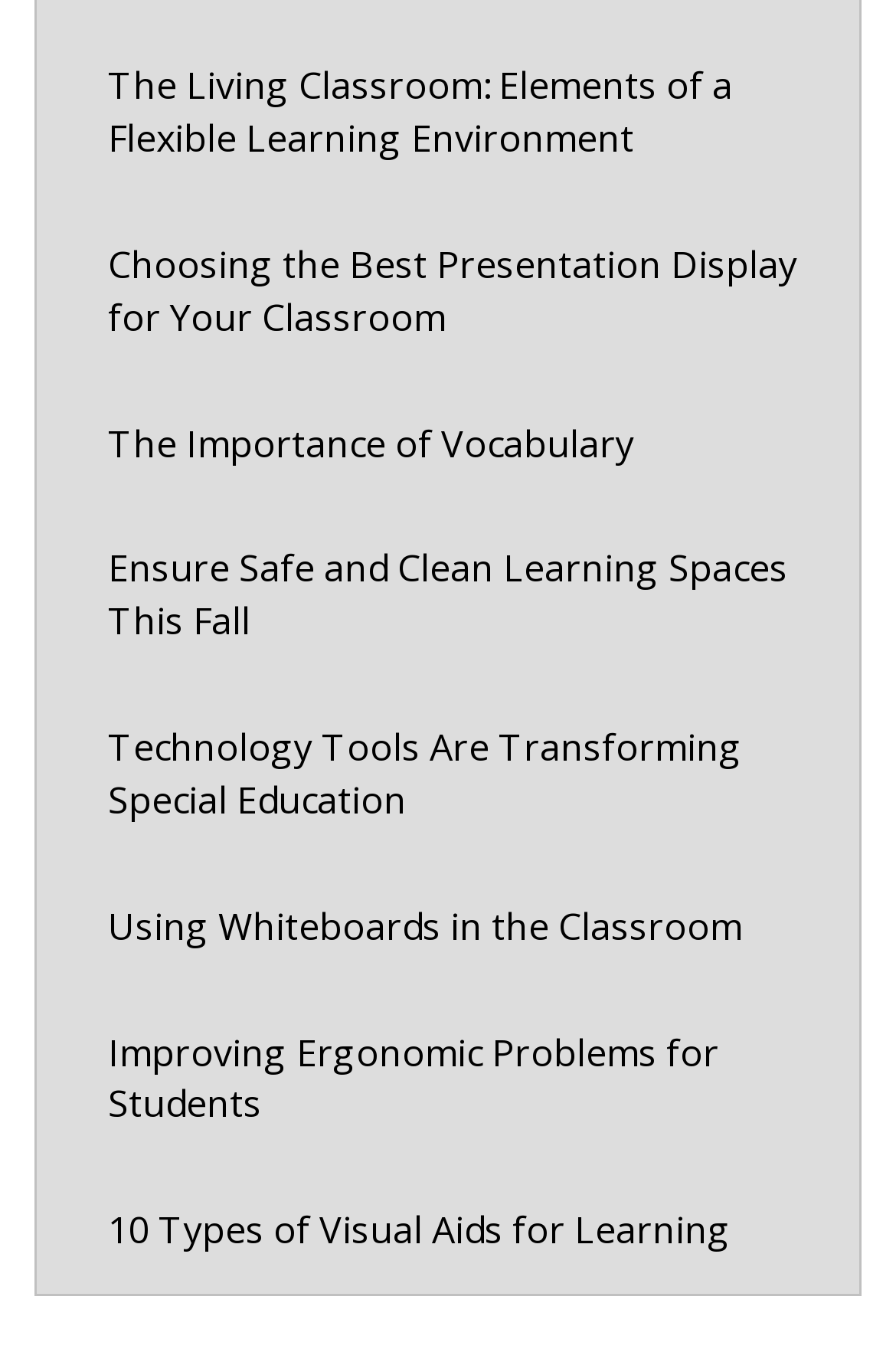Identify the coordinates of the bounding box for the element that must be clicked to accomplish the instruction: "Find out how technology tools are transforming special education".

[0.1, 0.516, 0.938, 0.62]